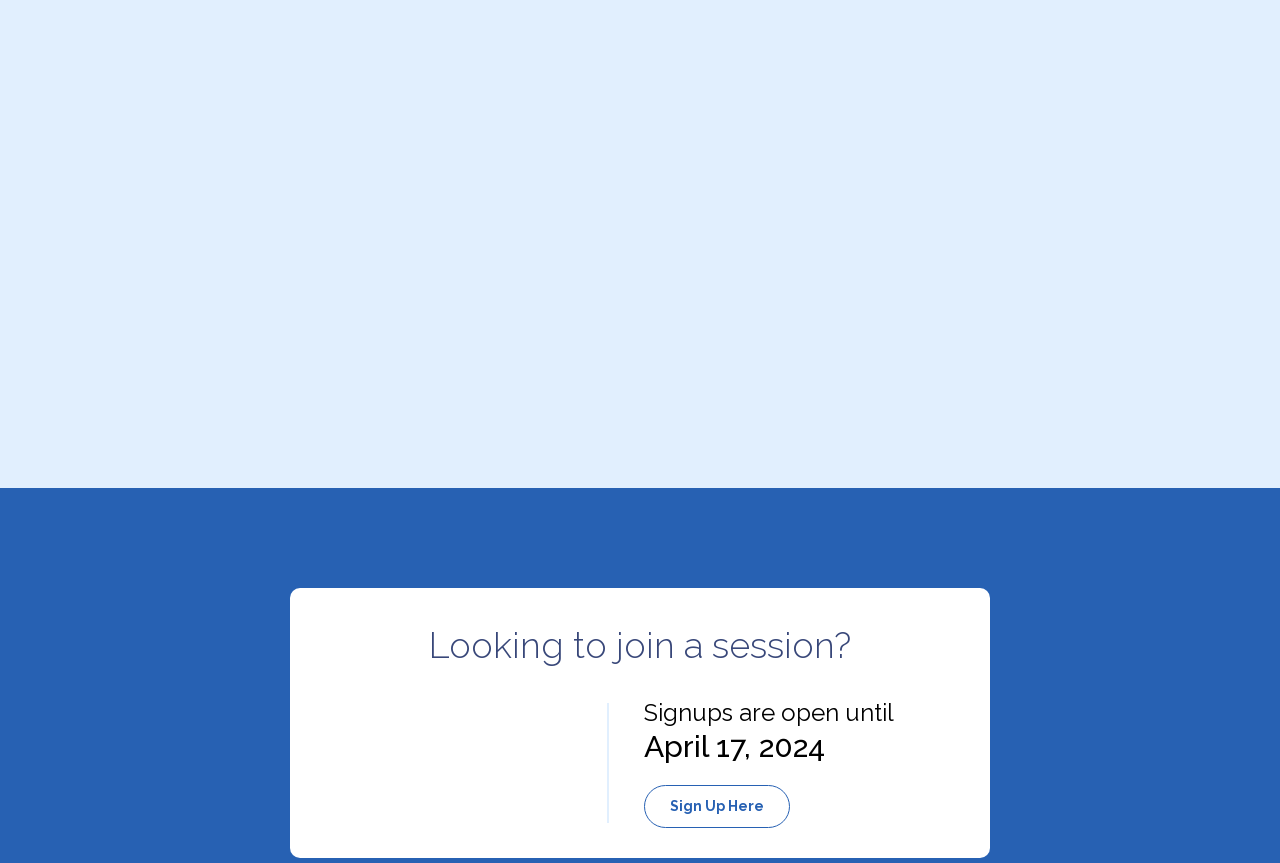Provide a one-word or short-phrase response to the question:
What is the purpose of the 'Taking on Taxes' module?

Understanding and filing taxes